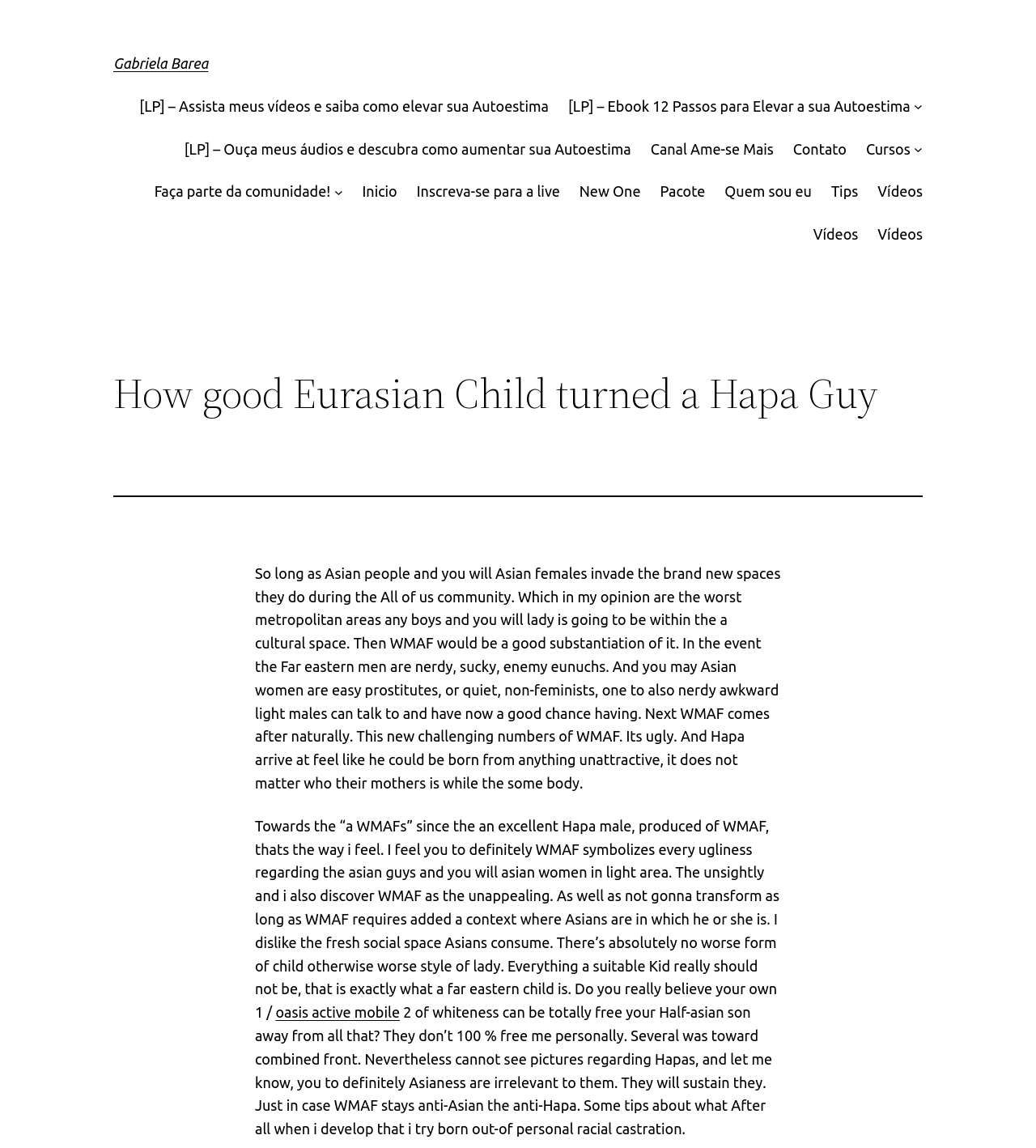What is the topic of the text in the middle section of the webpage?
Give a single word or phrase as your answer by examining the image.

WMAF and Hapa